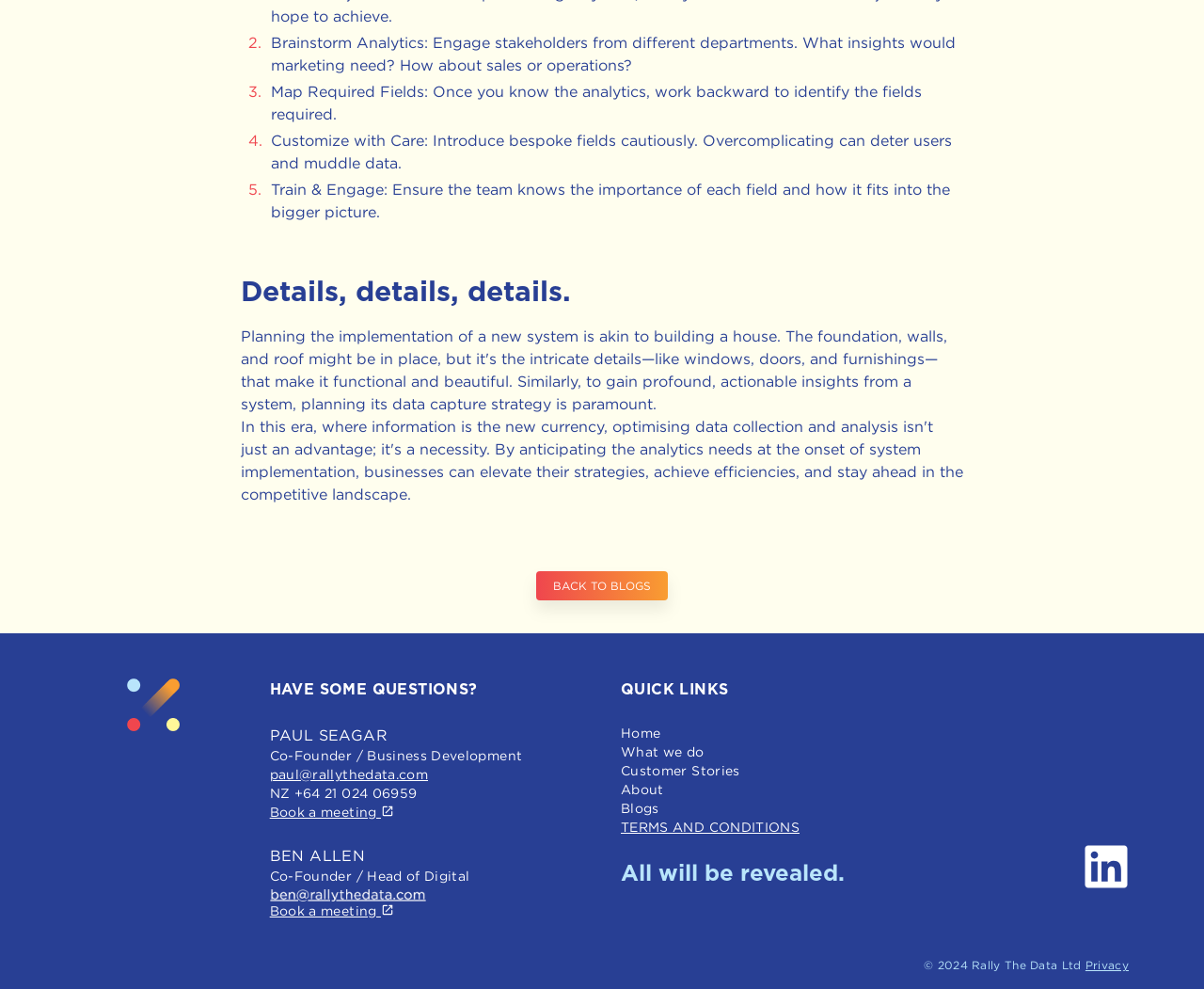Give a short answer using one word or phrase for the question:
What is the purpose of the 'Book a meeting' link?

To schedule a meeting